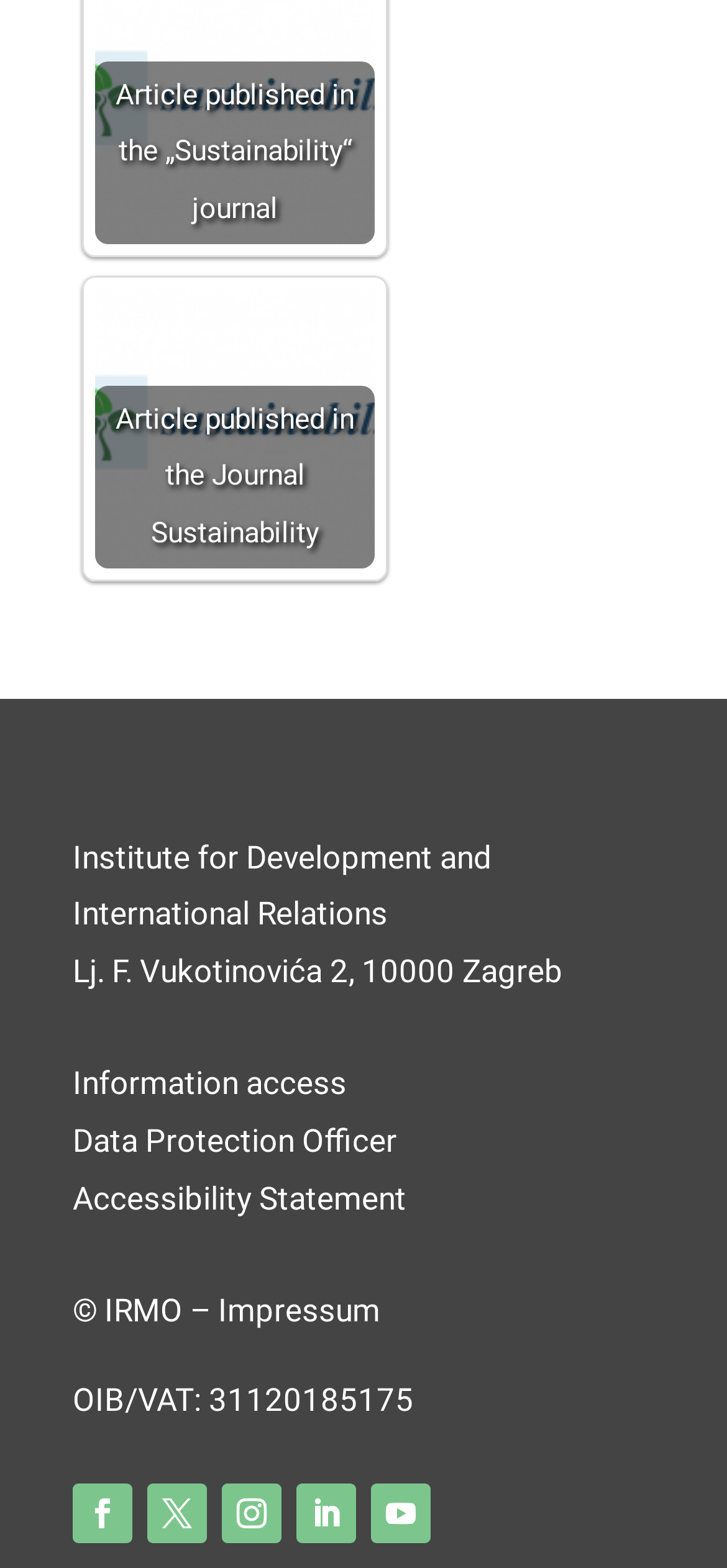Please find the bounding box coordinates of the section that needs to be clicked to achieve this instruction: "Access information".

[0.1, 0.679, 0.477, 0.703]